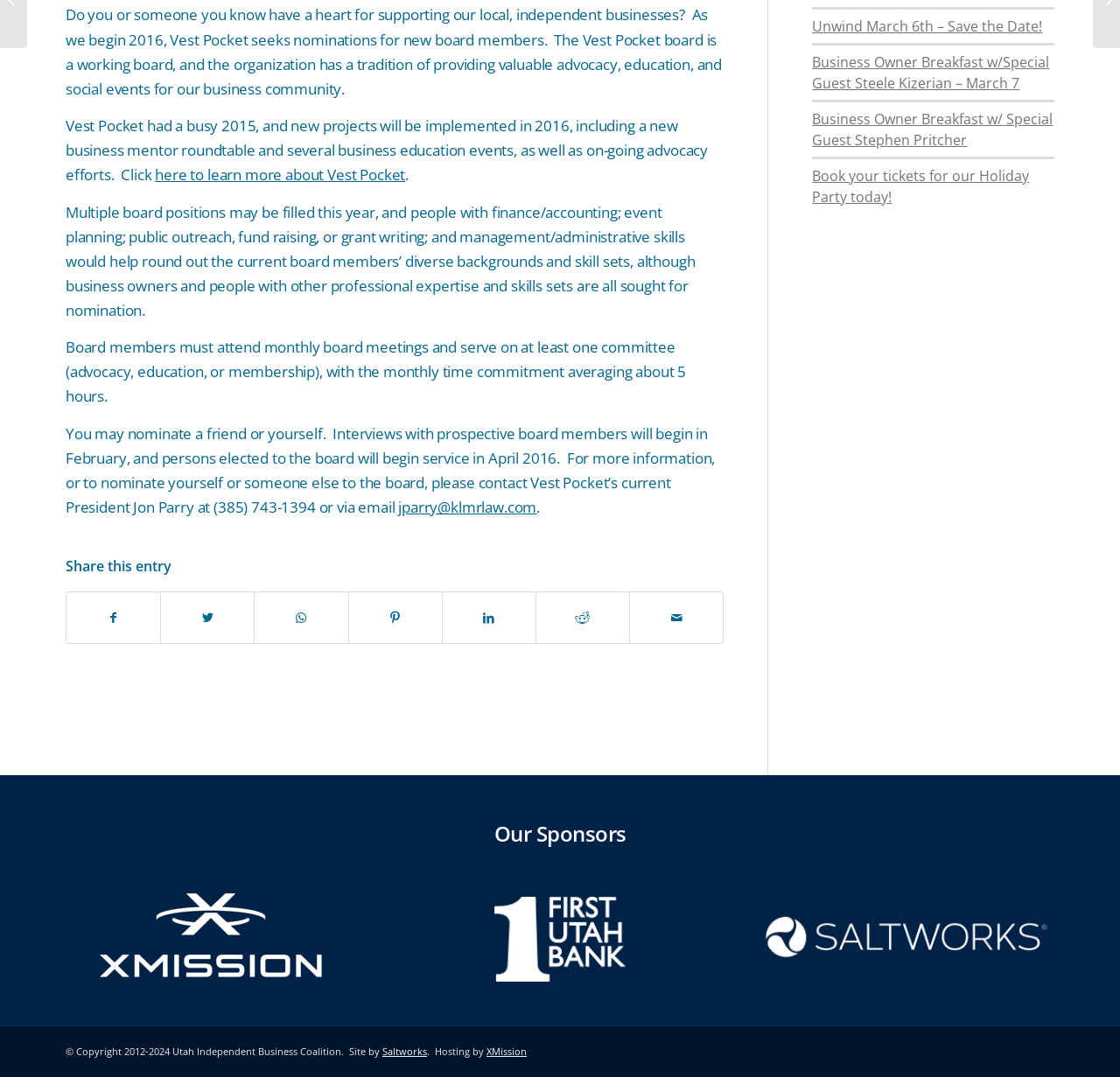Using the description: "Share on LinkedIn", determine the UI element's bounding box coordinates. Ensure the coordinates are in the format of four float numbers between 0 and 1, i.e., [left, top, right, bottom].

[0.395, 0.55, 0.478, 0.597]